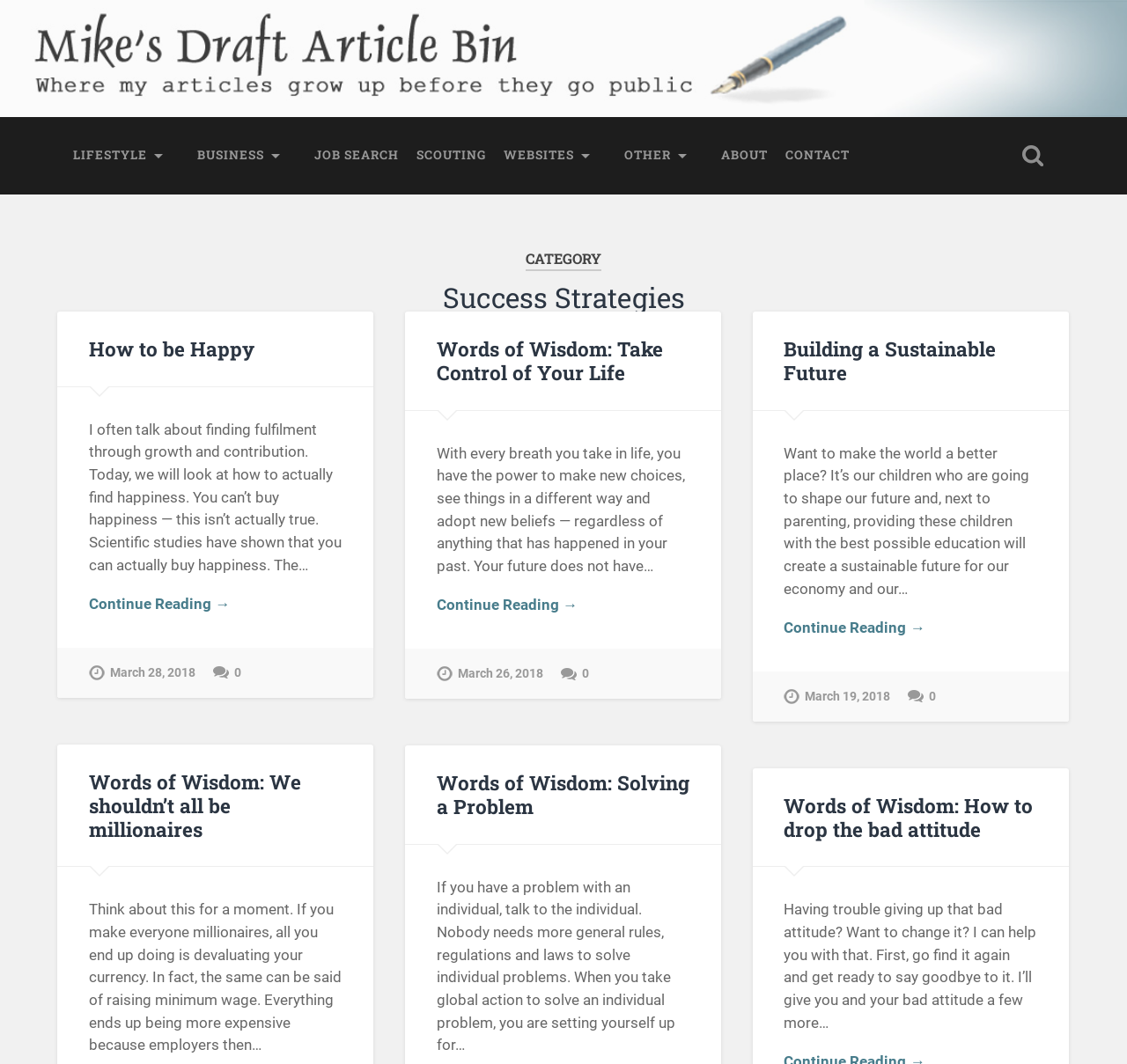Determine the bounding box coordinates of the clickable element to achieve the following action: 'Visit the 'ABOUT' page'. Provide the coordinates as four float values between 0 and 1, formatted as [left, top, right, bottom].

[0.632, 0.118, 0.689, 0.174]